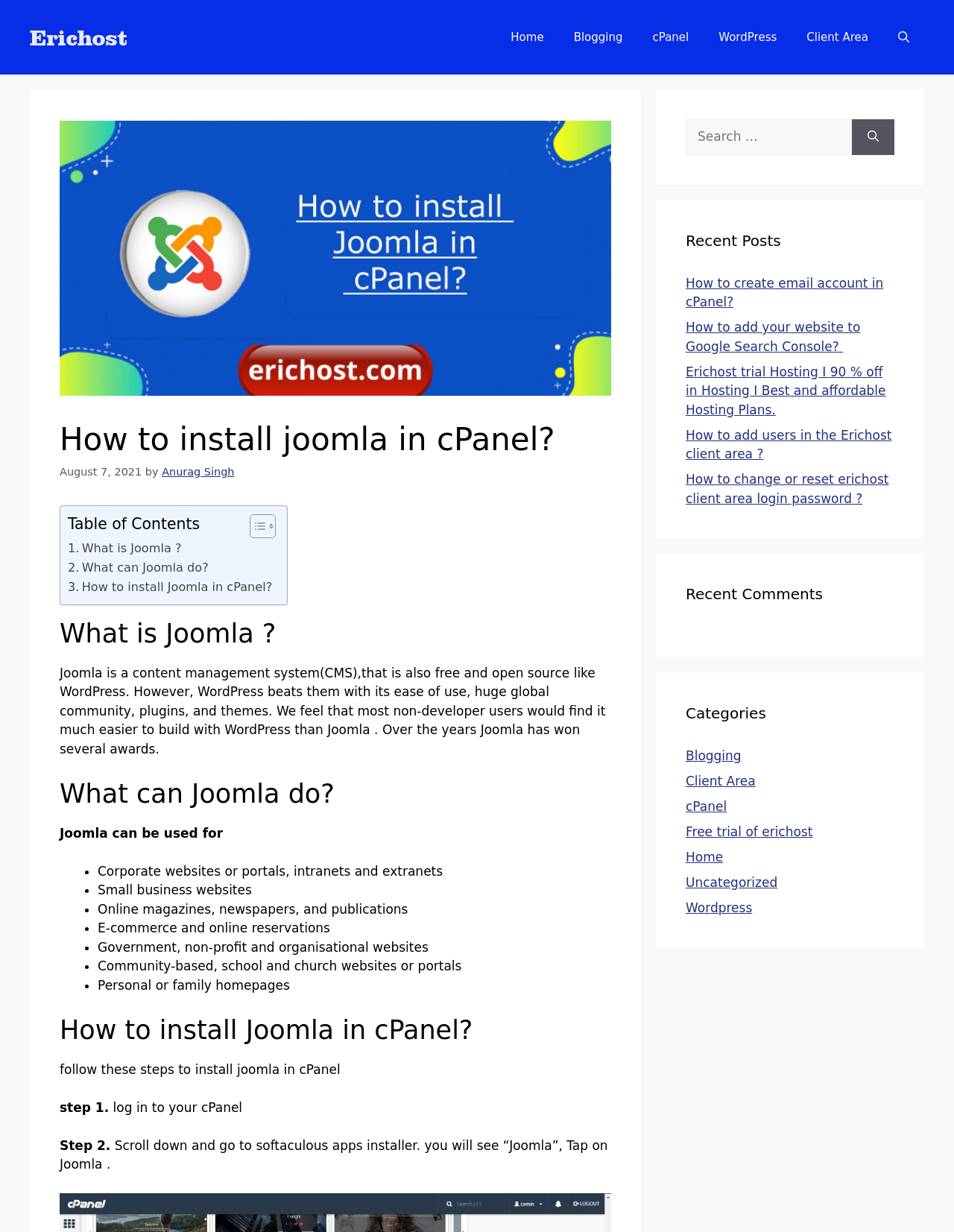Using the given element description, provide the bounding box coordinates (top-left x, top-left y, bottom-right x, bottom-right y) for the corresponding UI element in the screenshot: Blogging

[0.586, 0.012, 0.668, 0.048]